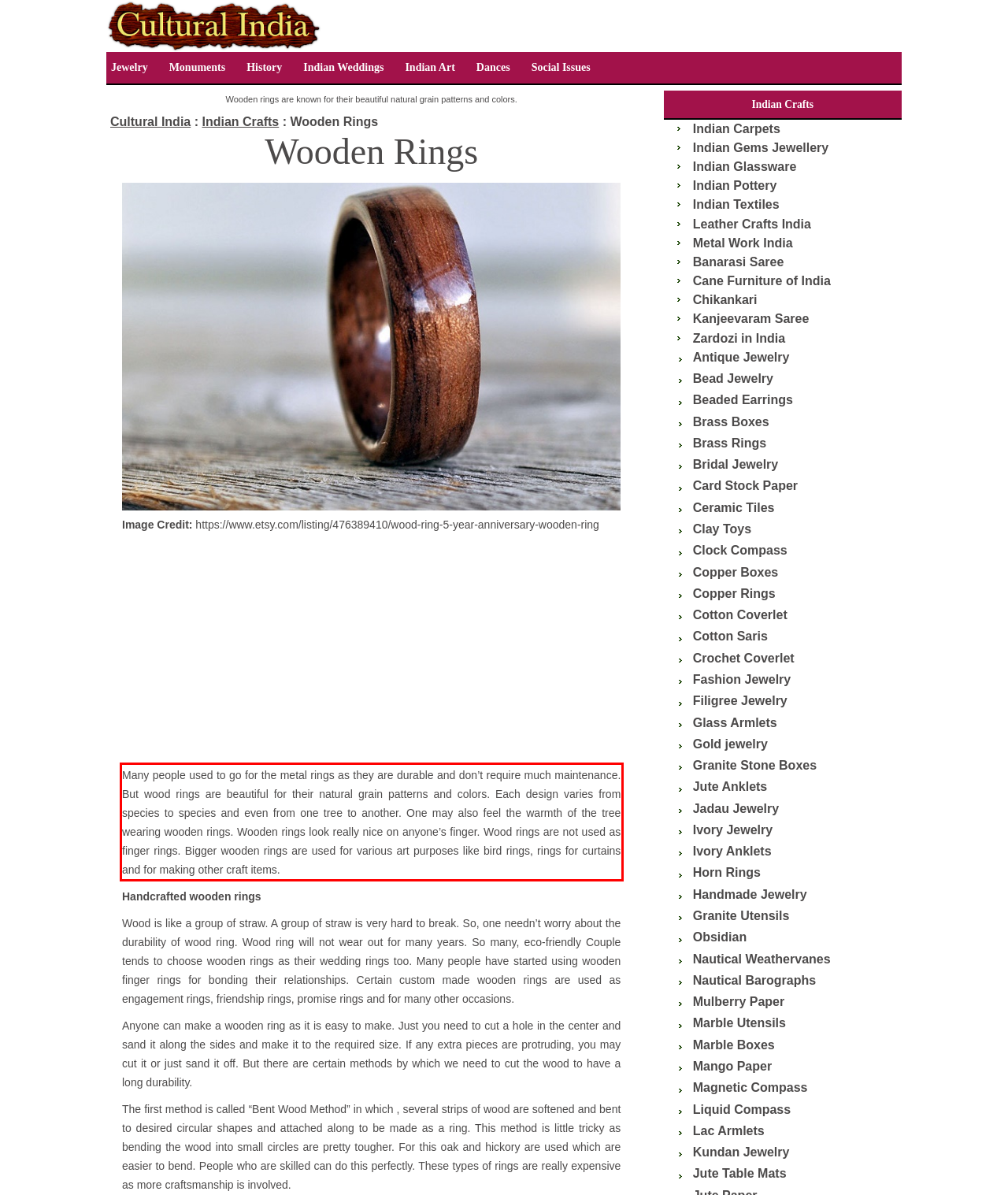Given a screenshot of a webpage, identify the red bounding box and perform OCR to recognize the text within that box.

Many people used to go for the metal rings as they are durable and don’t require much maintenance. But wood rings are beautiful for their natural grain patterns and colors. Each design varies from species to species and even from one tree to another. One may also feel the warmth of the tree wearing wooden rings. Wooden rings look really nice on anyone’s finger. Wood rings are not used as finger rings. Bigger wooden rings are used for various art purposes like bird rings, rings for curtains and for making other craft items.